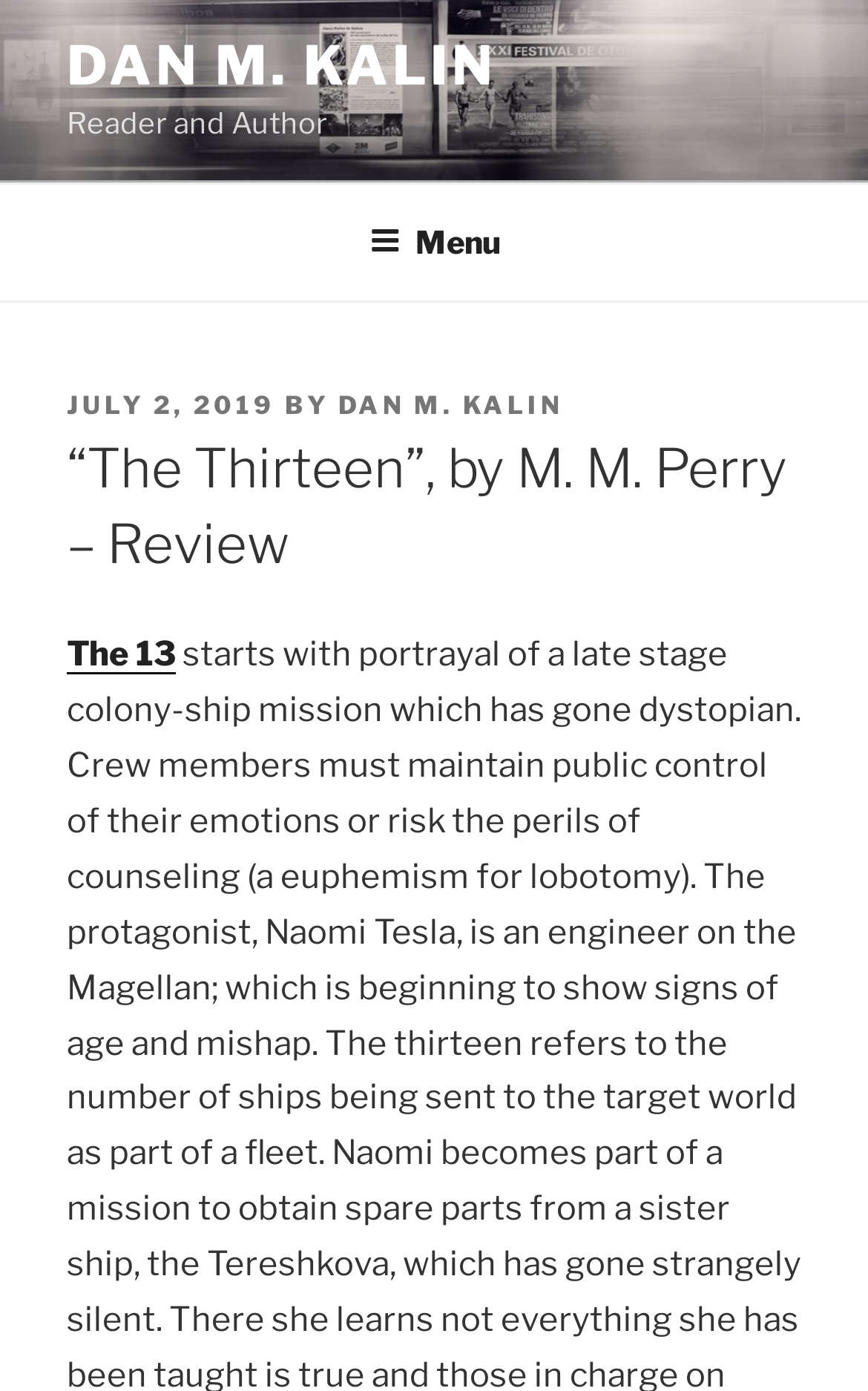Please answer the following question as detailed as possible based on the image: 
Who wrote the review?

The answer can be found by looking at the link 'DAN M. KALIN' which is located at the top of the page, indicating that Dan M. Kalin is the author of the review.